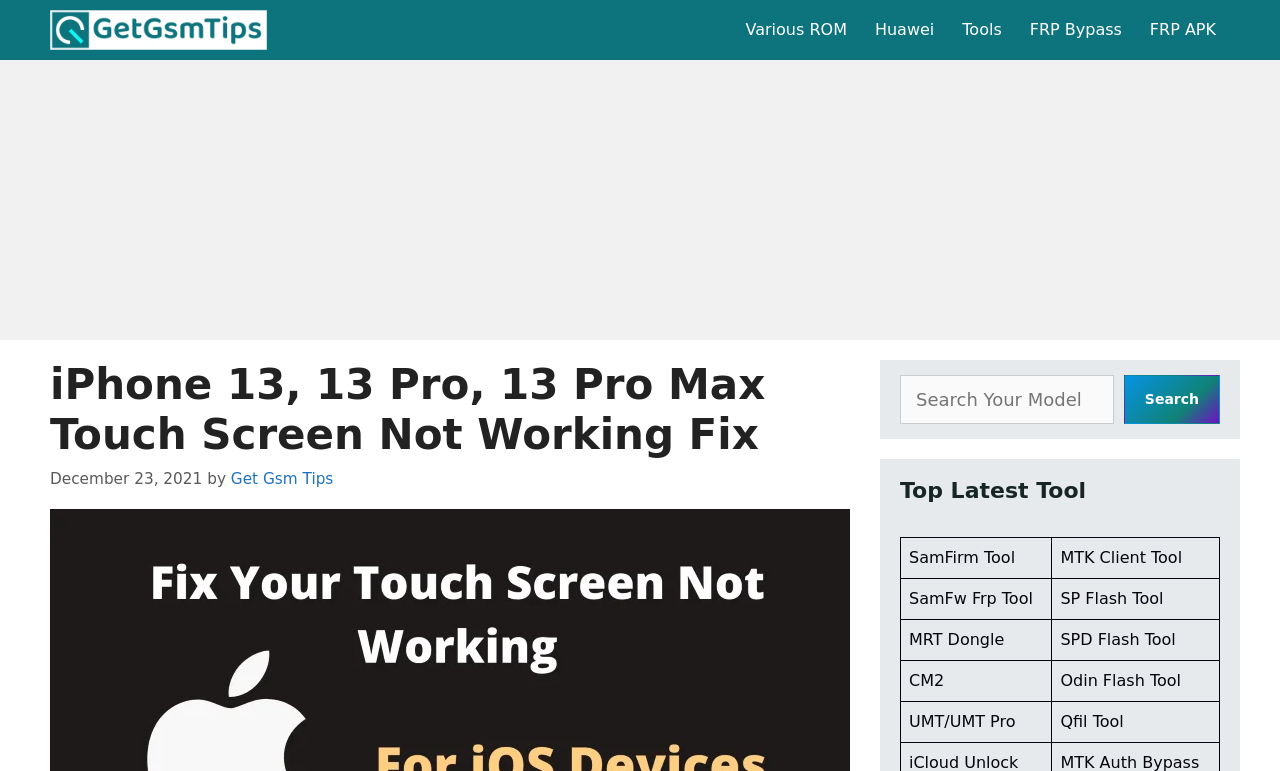Answer the question in one word or a short phrase:
What is the date of the article?

December 23, 2021